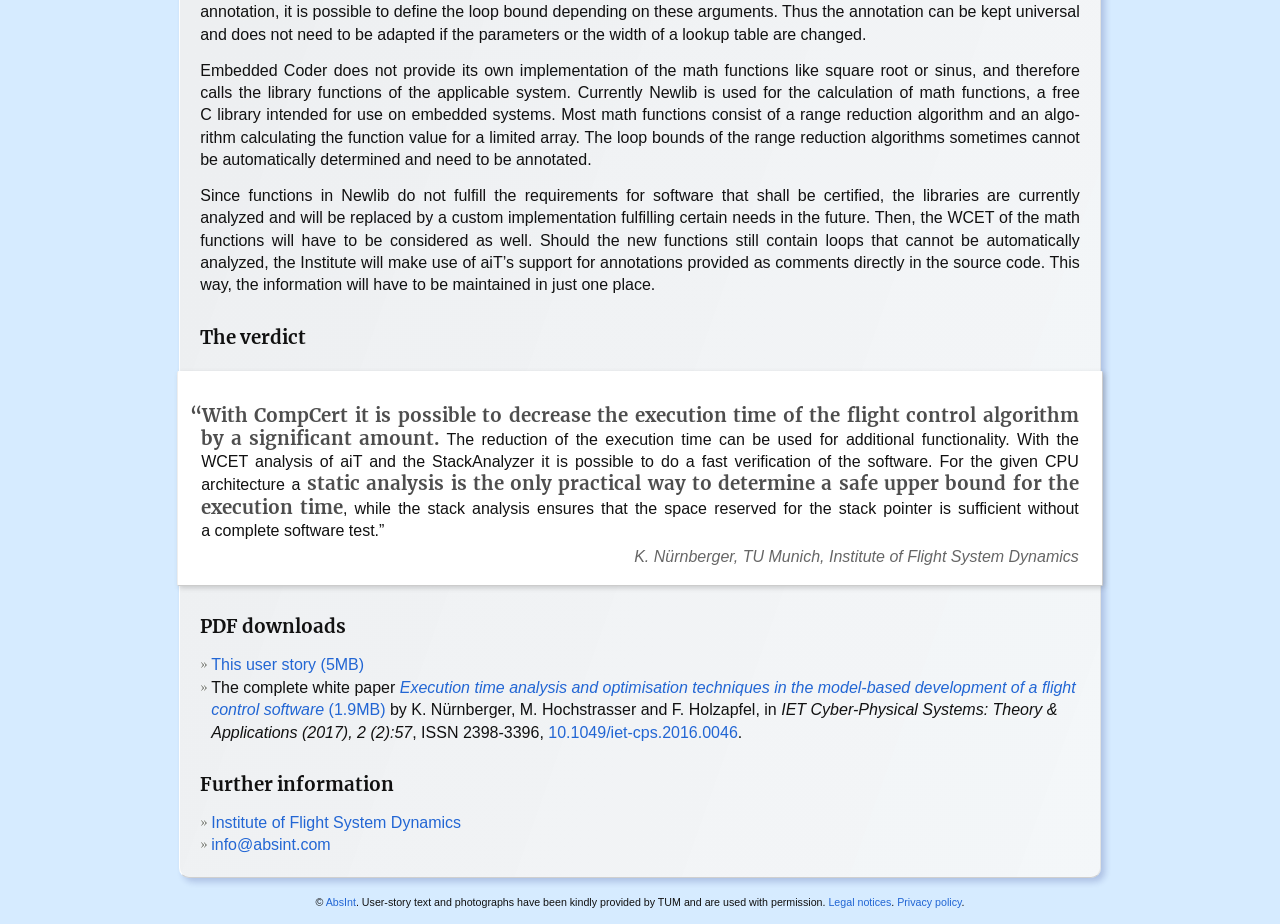Determine the bounding box coordinates of the clickable element necessary to fulfill the instruction: "View the legal notices". Provide the coordinates as four float numbers within the 0 to 1 range, i.e., [left, top, right, bottom].

[0.647, 0.97, 0.696, 0.983]